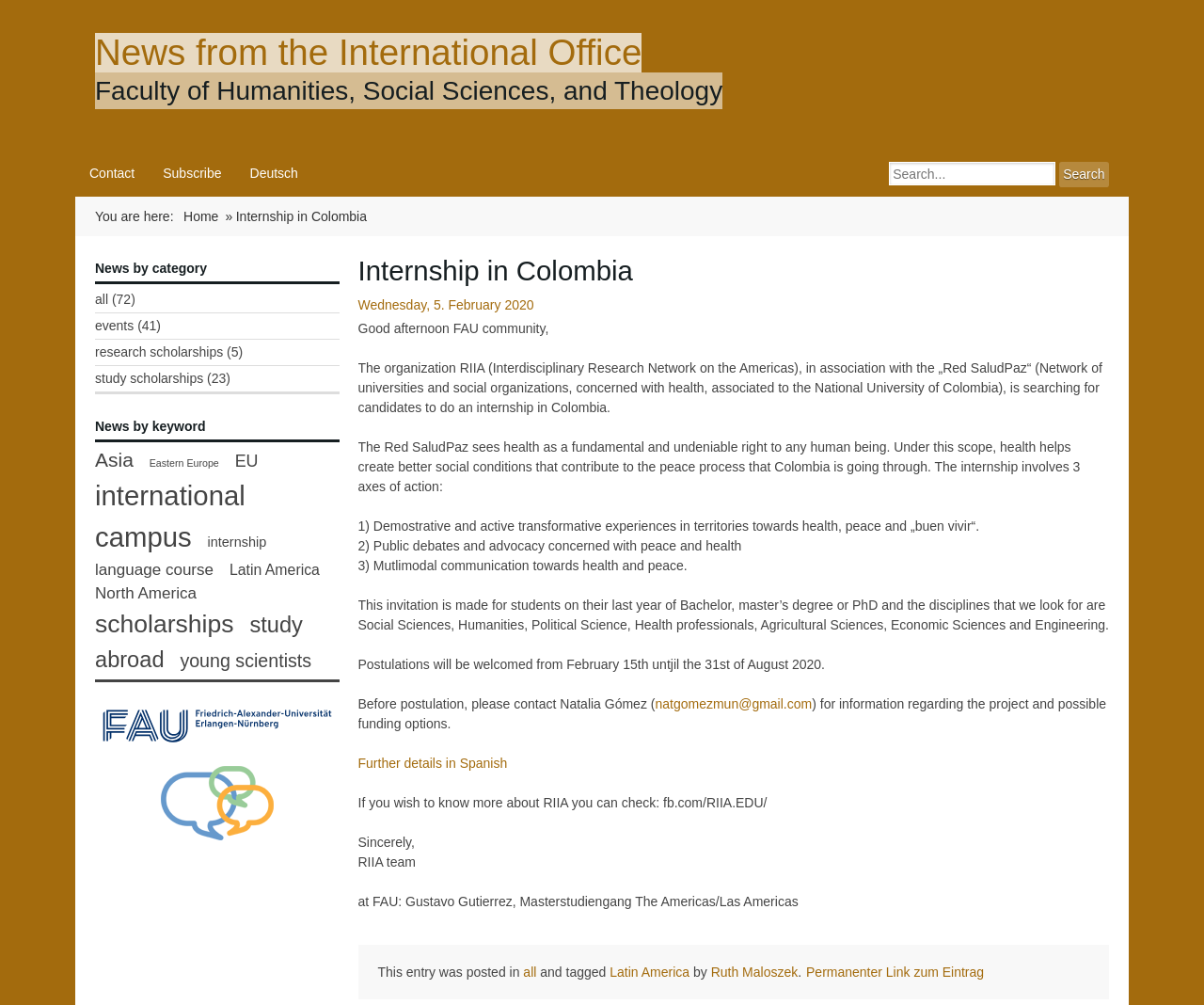Provide a short, one-word or phrase answer to the question below:
What is the name of the university mentioned in the webpage?

Friedrich-Alexander-Universität Erlangen-Nürnberg